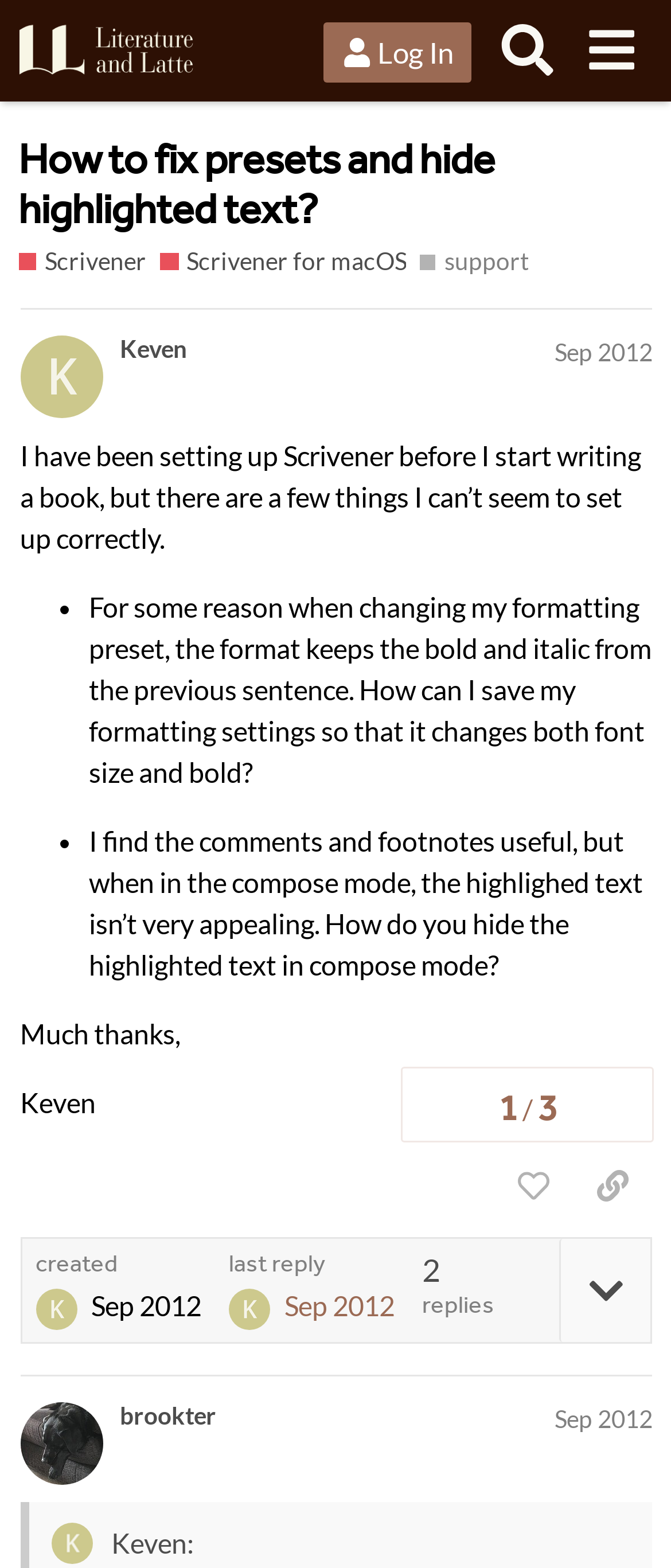How many posts are in this topic?
Please provide a comprehensive answer based on the contents of the image.

The webpage shows two posts, one from Keven and another from brookter, indicating that there are two posts in this topic.